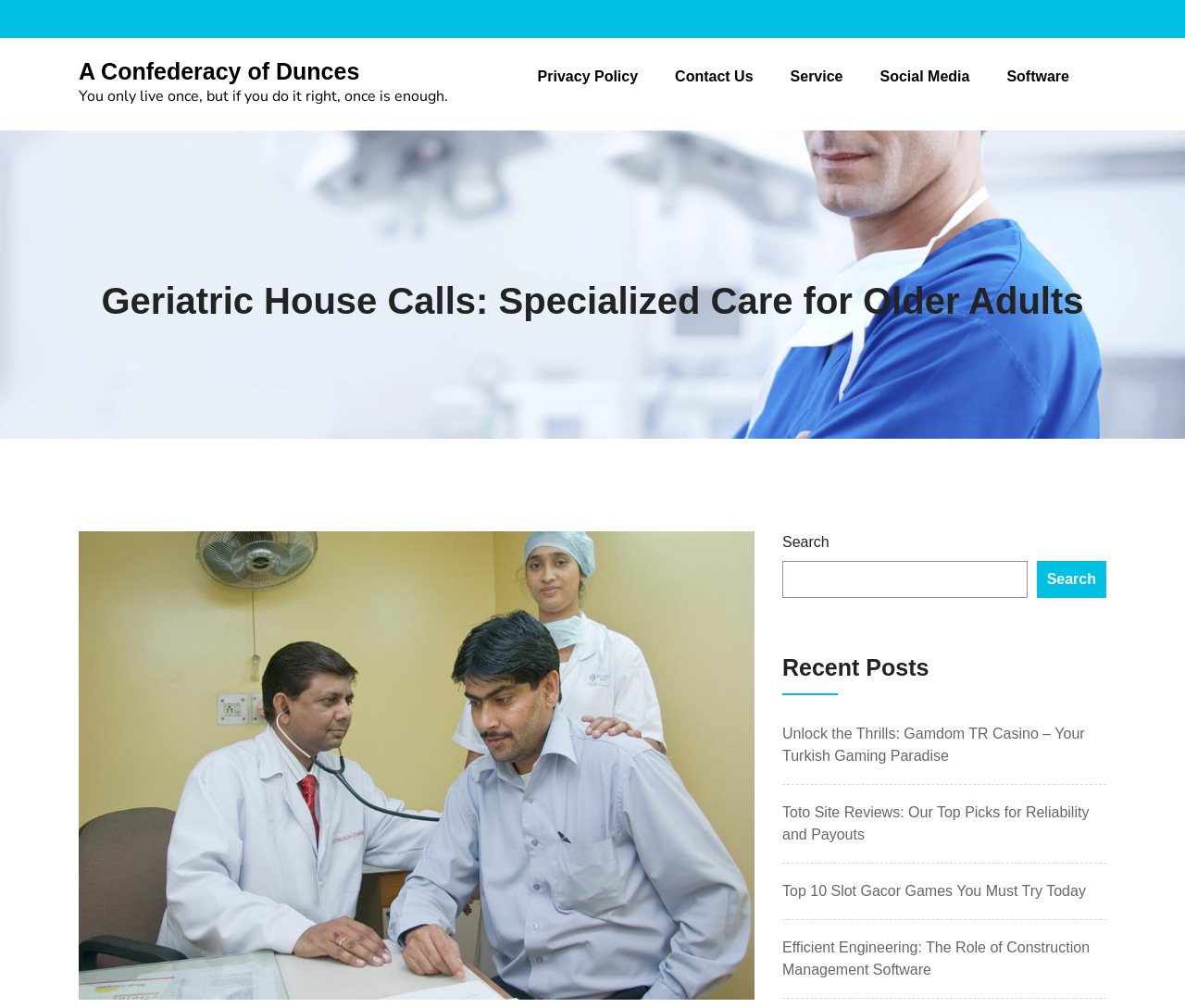Can you find the bounding box coordinates for the element to click on to achieve the instruction: "Learn about geriatric house calls"?

[0.086, 0.278, 0.914, 0.319]